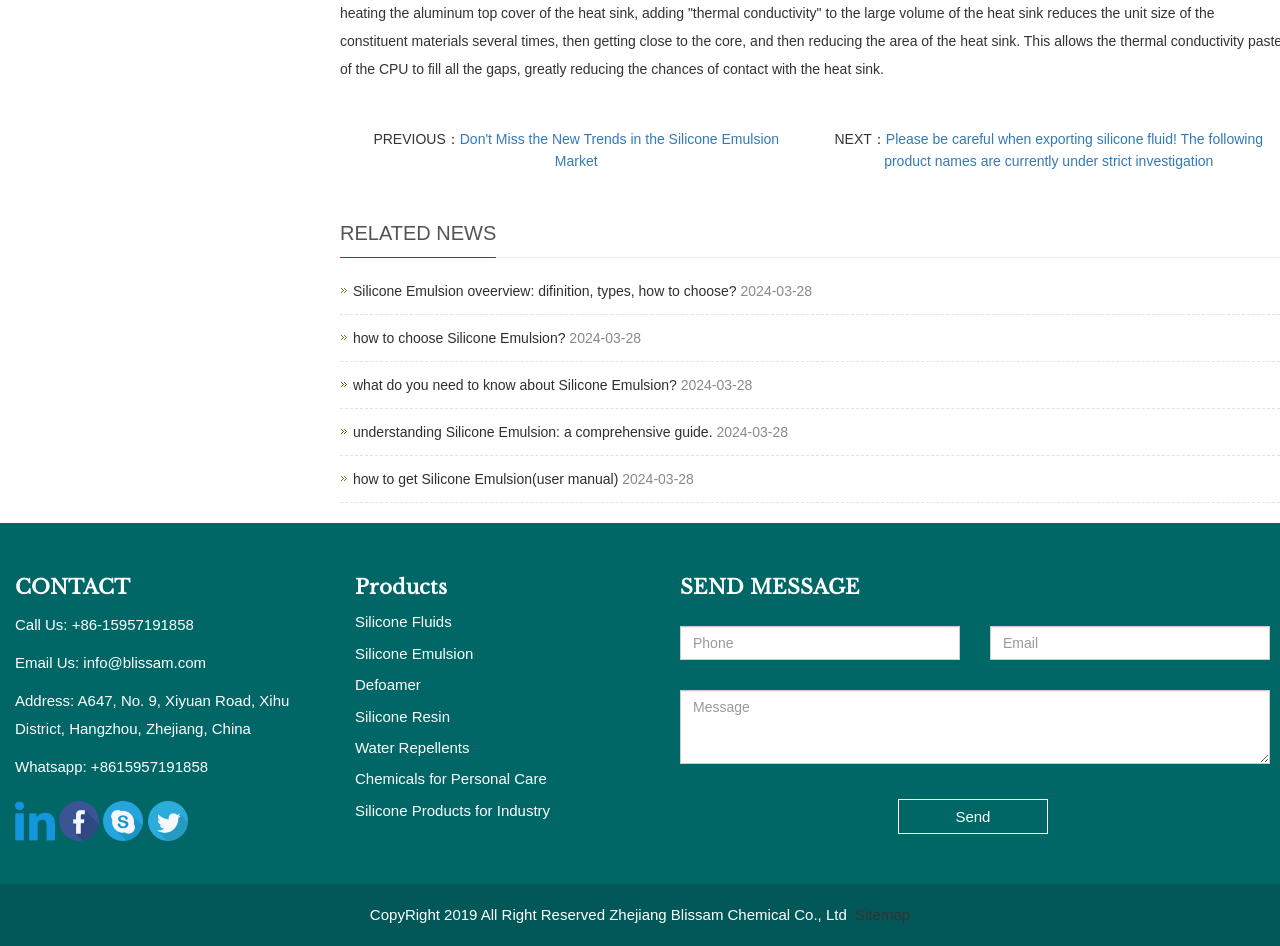Please specify the bounding box coordinates for the clickable region that will help you carry out the instruction: "Click on the 'Send' button".

[0.701, 0.845, 0.819, 0.882]